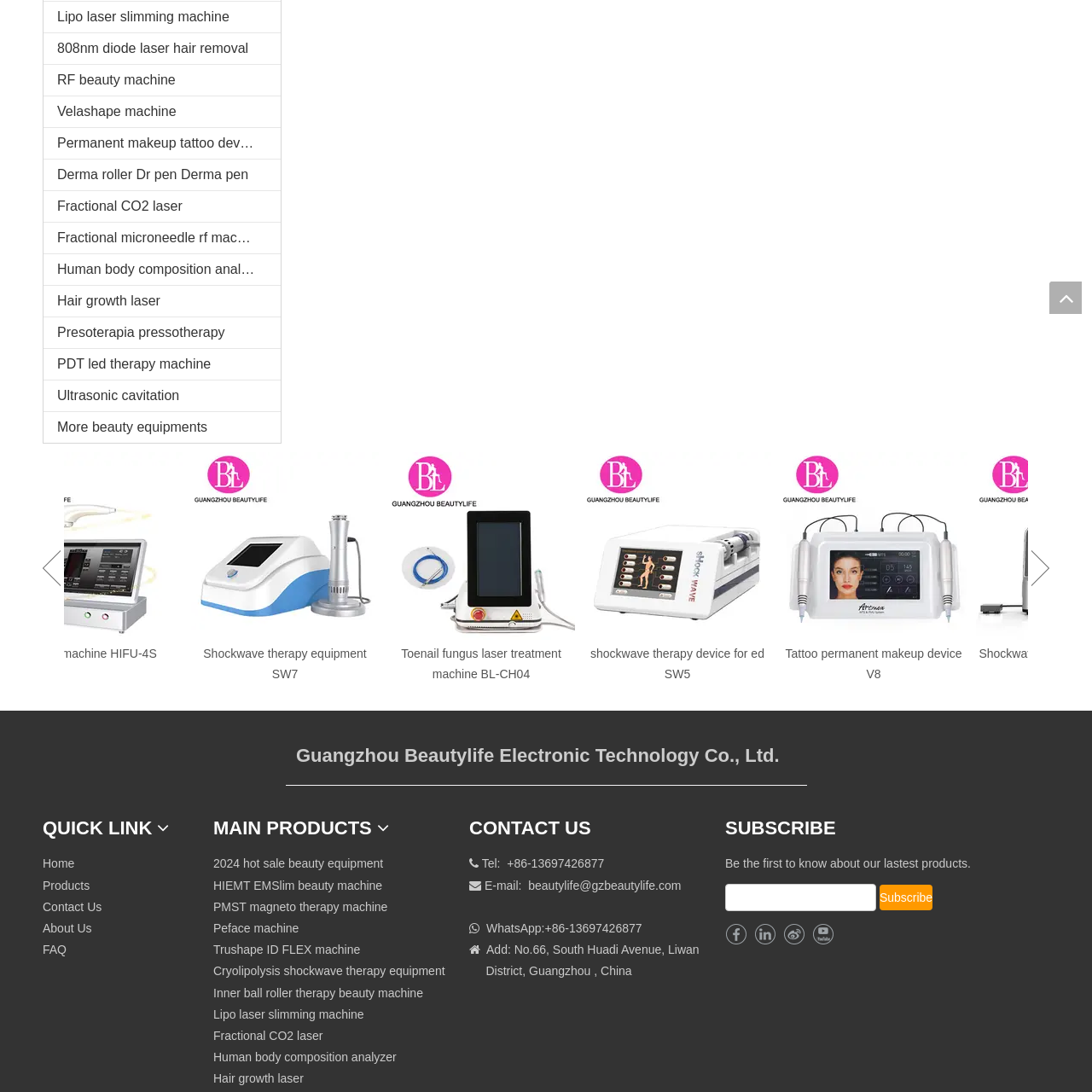Elaborate on the visual content inside the red-framed section with detailed information.

The image features the "Shockwave therapy equipment SW7," showcasing its sleek and functional design tailored for therapeutic applications. This machine is designed to deliver shockwave treatment, often utilized in various medical and beauty practices to enhance healing and facilitate pain relief. The equipment exemplifies modern technology in healthcare, emphasizing efficiency and user-friendliness in patient care. With a focus on aesthetic and functionality, this device represents a significant advancement in therapeutic techniques within the beauty and wellness industry.